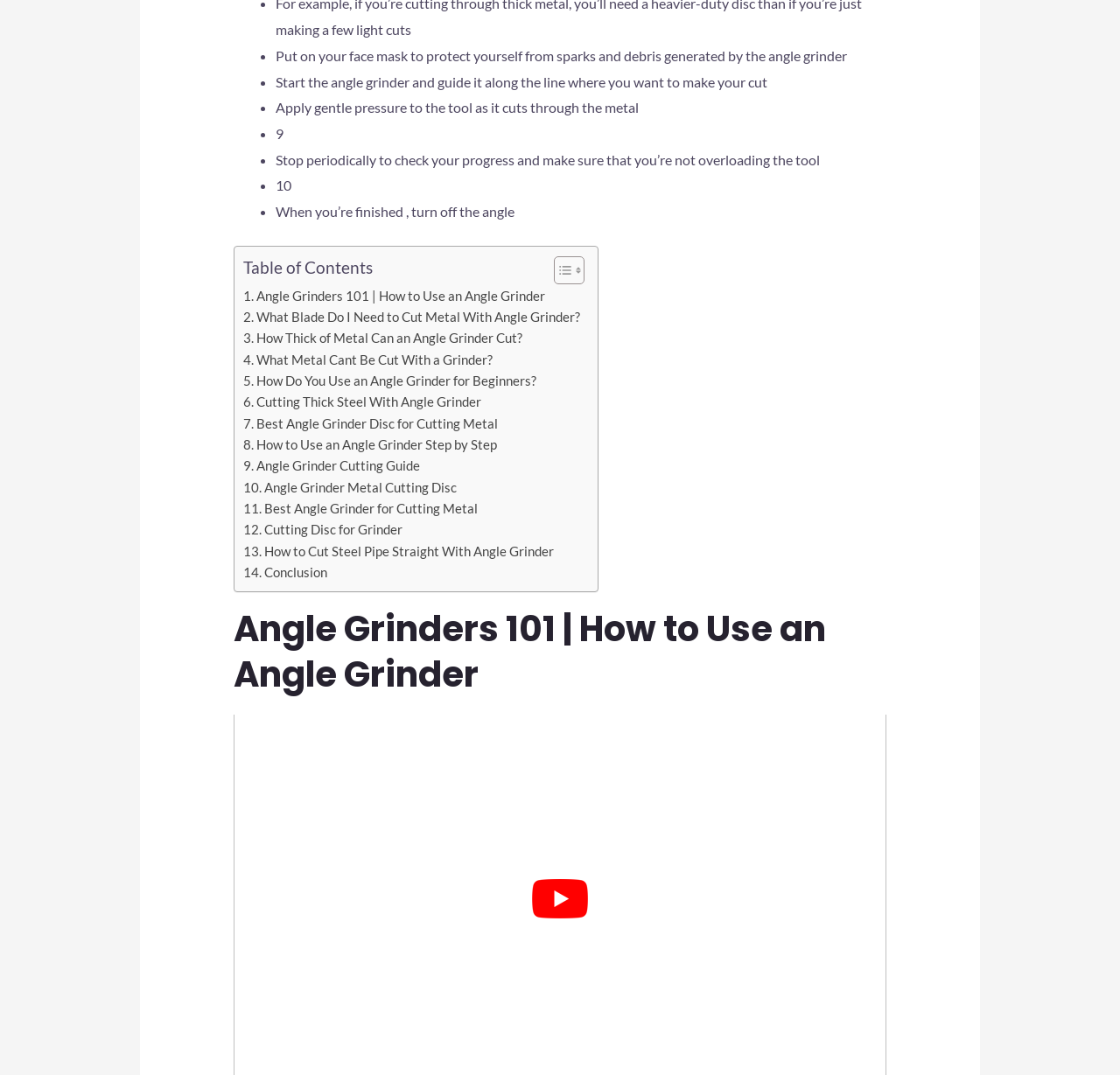Use one word or a short phrase to answer the question provided: 
How many links are in the table of contents?

15